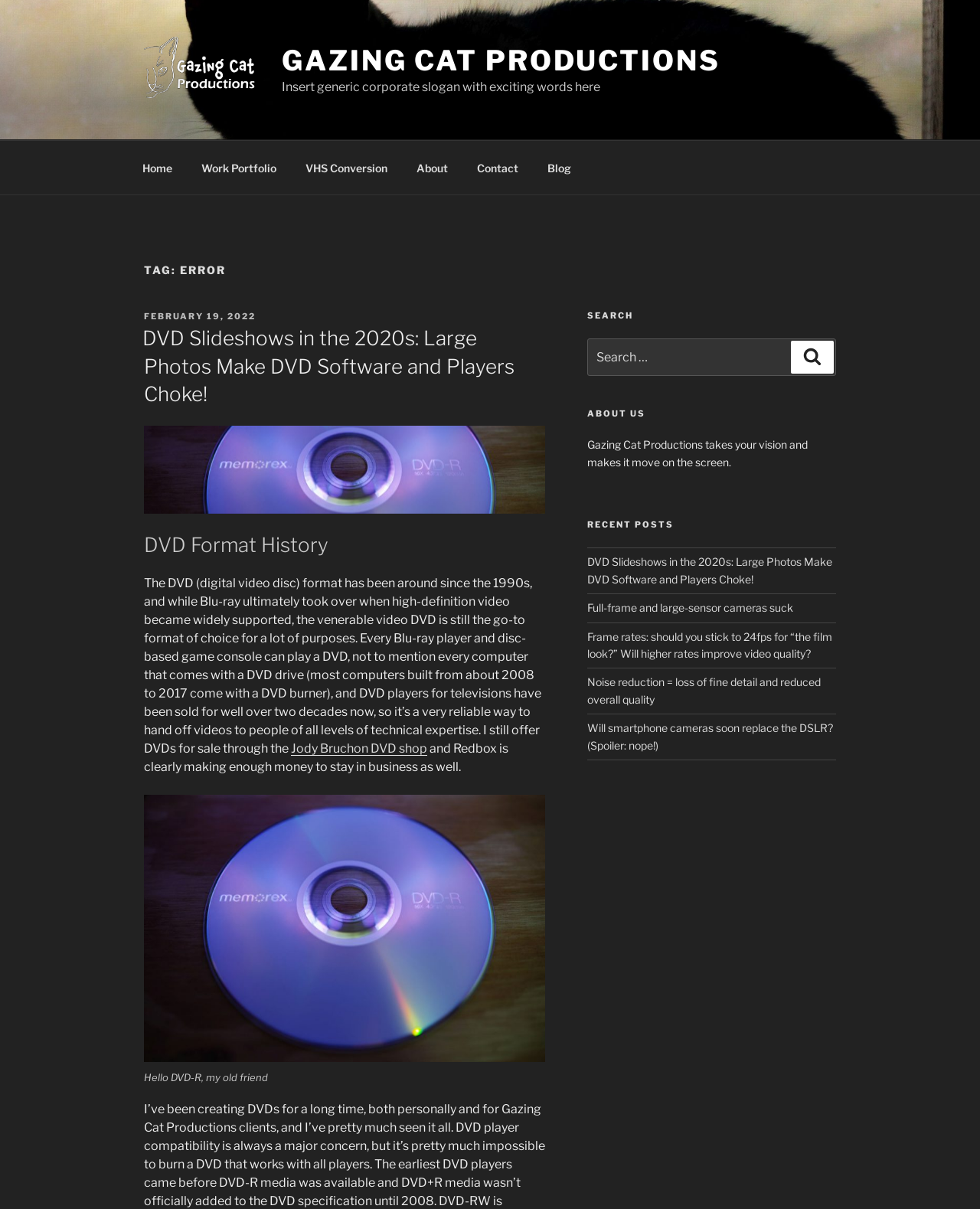What is the purpose of the search box?
Please answer the question with a detailed and comprehensive explanation.

The search box is located in the blog sidebar and has a label of 'Search for:'. It is likely used to search for specific content within the blog.